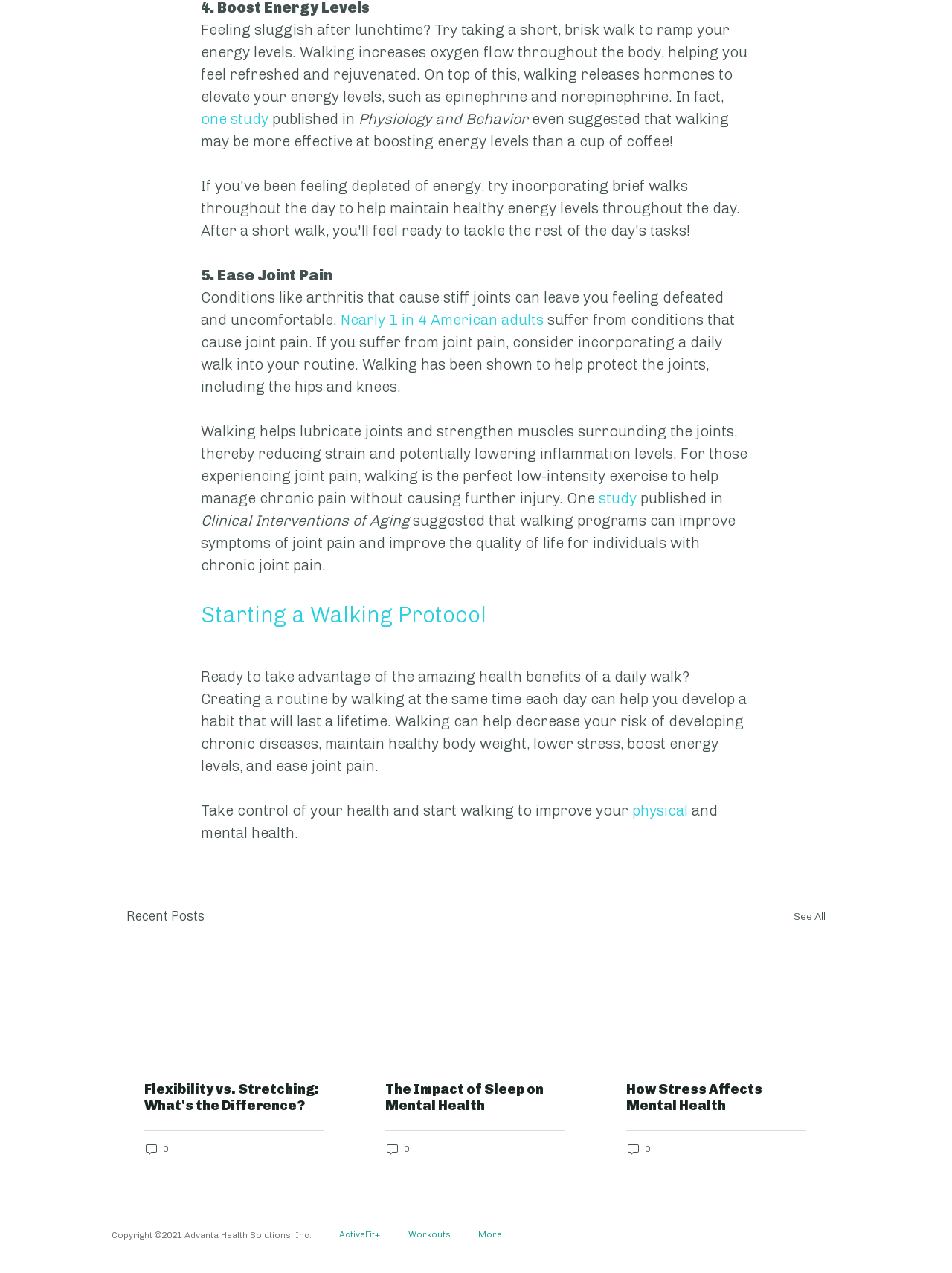Locate the bounding box coordinates of the region to be clicked to comply with the following instruction: "Read the article about flexibility vs. stretching". The coordinates must be four float numbers between 0 and 1, in the form [left, top, right, bottom].

[0.152, 0.85, 0.341, 0.875]